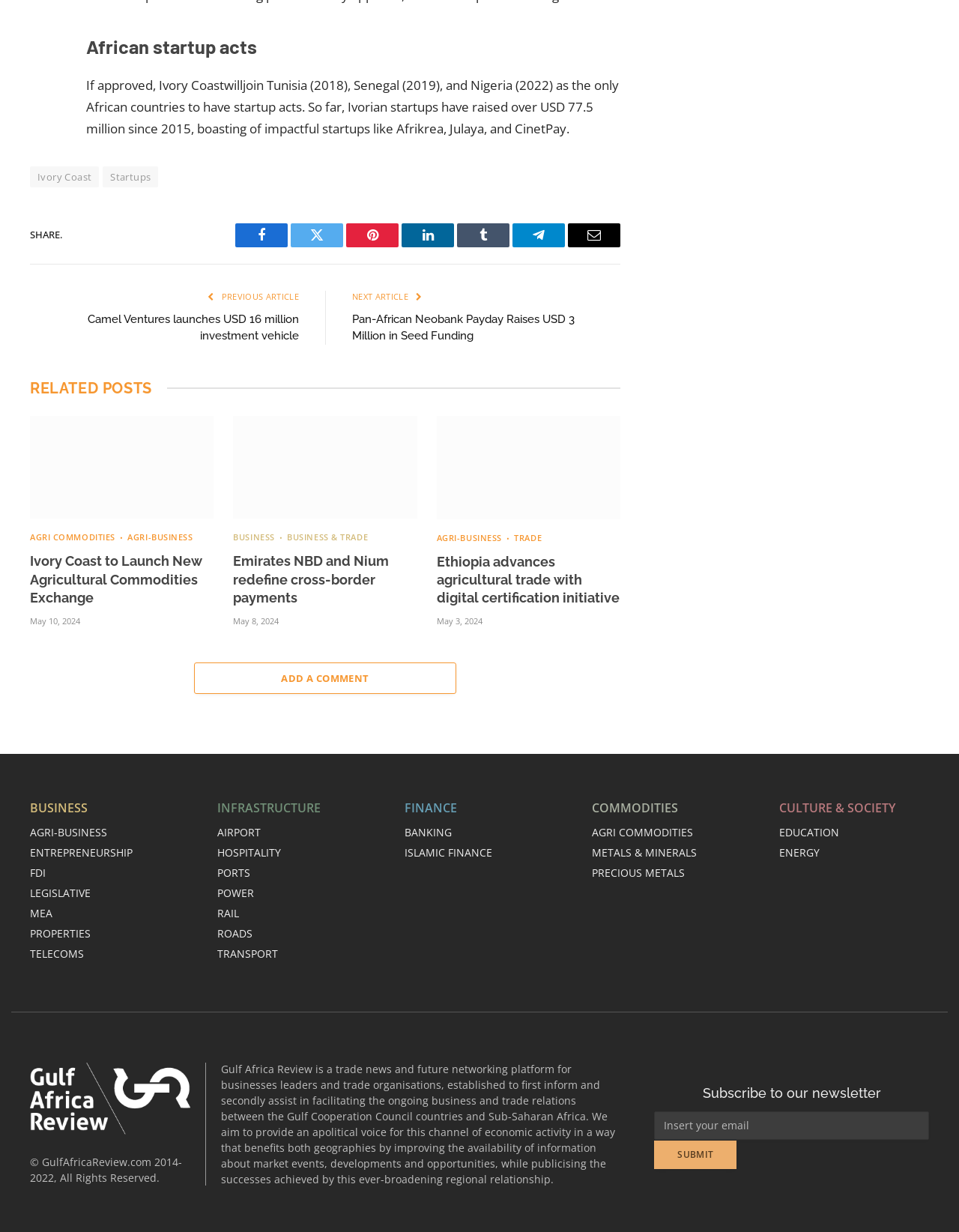Locate the bounding box of the UI element based on this description: "name="your-email" placeholder="Insert your email"". Provide four float numbers between 0 and 1 as [left, top, right, bottom].

[0.682, 0.902, 0.969, 0.925]